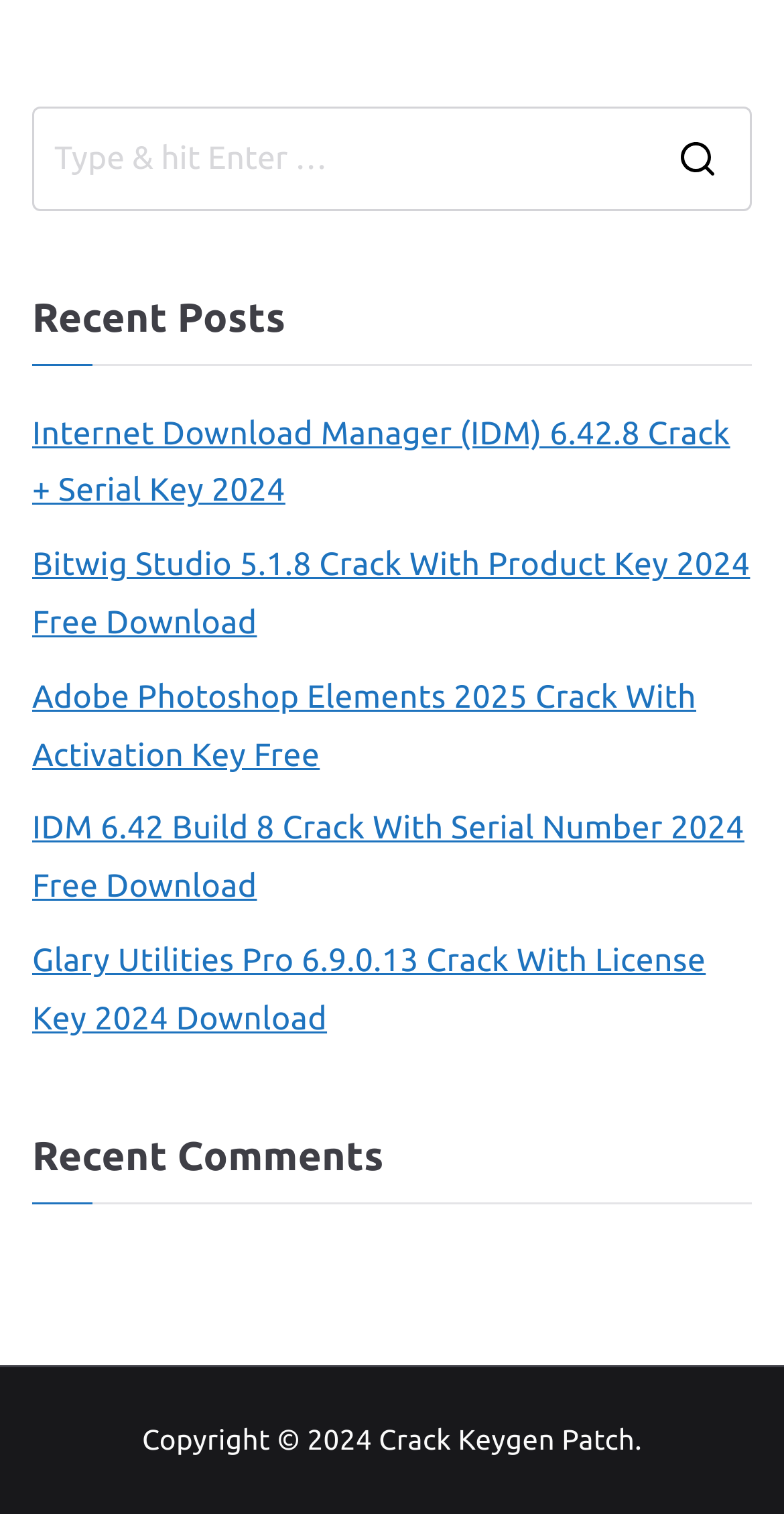What type of content is featured on this webpage?
Please answer the question with as much detail and depth as you can.

The webpage has multiple links with titles such as 'Internet Download Manager (IDM) 6.42.8 Crack + Serial Key 2024' and 'Adobe Photoshop Elements 2025 Crack With Activation Key Free'. This suggests that the webpage features content related to crack and serial key downloads for various software.